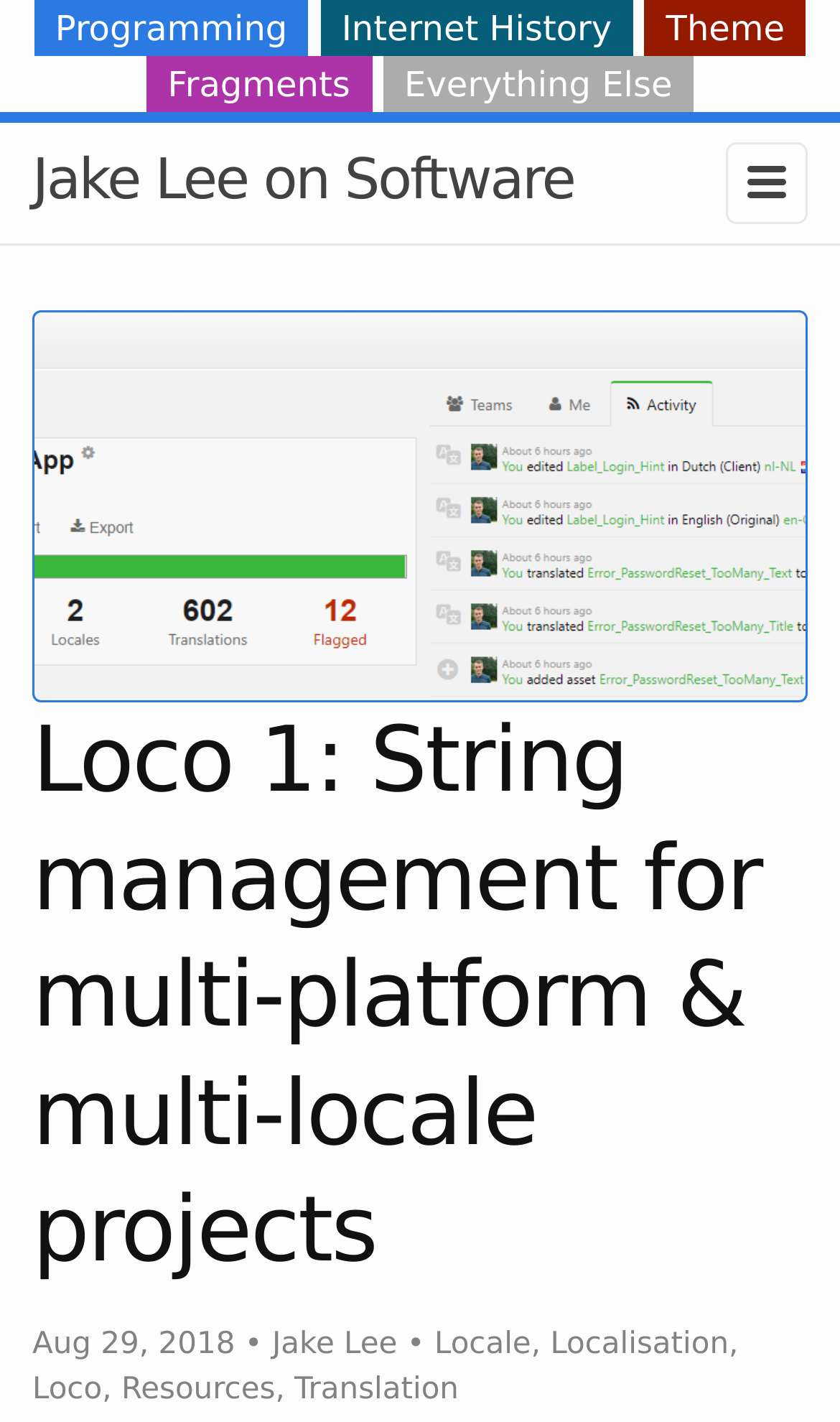Find the main header of the webpage and produce its text content.

Loco 1: String management for multi-platform & multi-locale projects